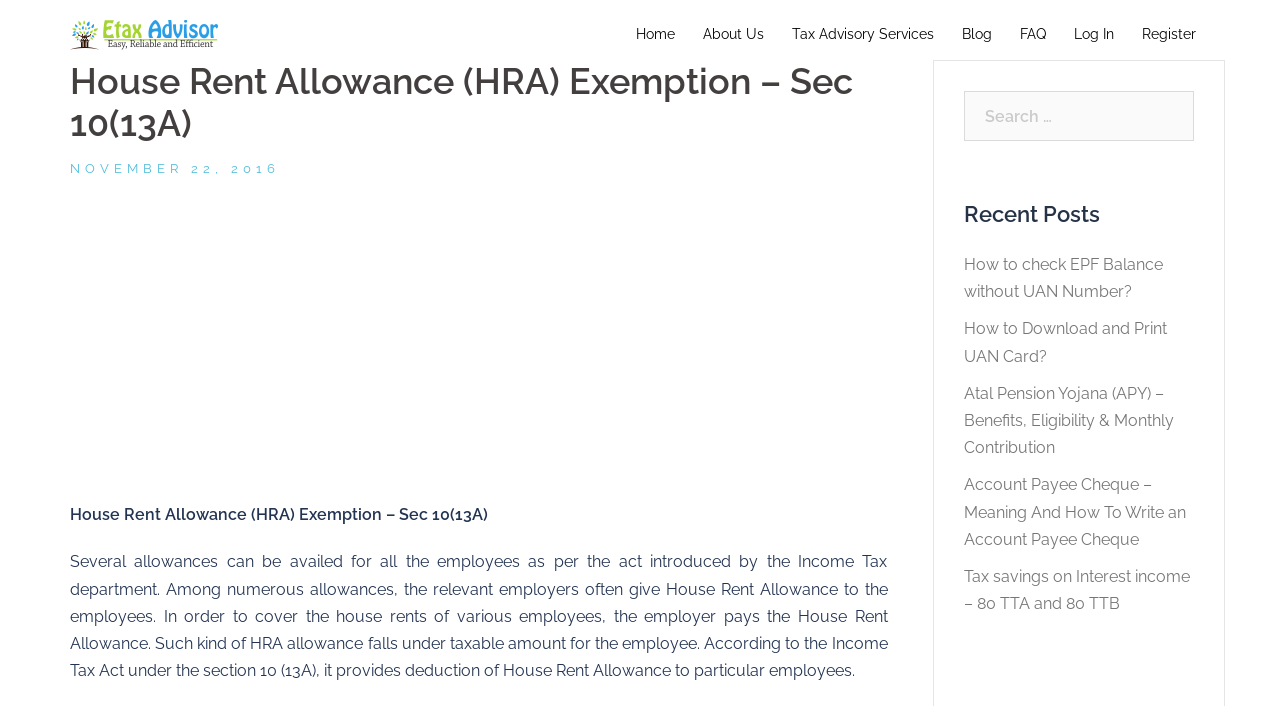Respond to the question below with a single word or phrase:
What can be availed by employees as per the Income Tax Act?

Several allowances